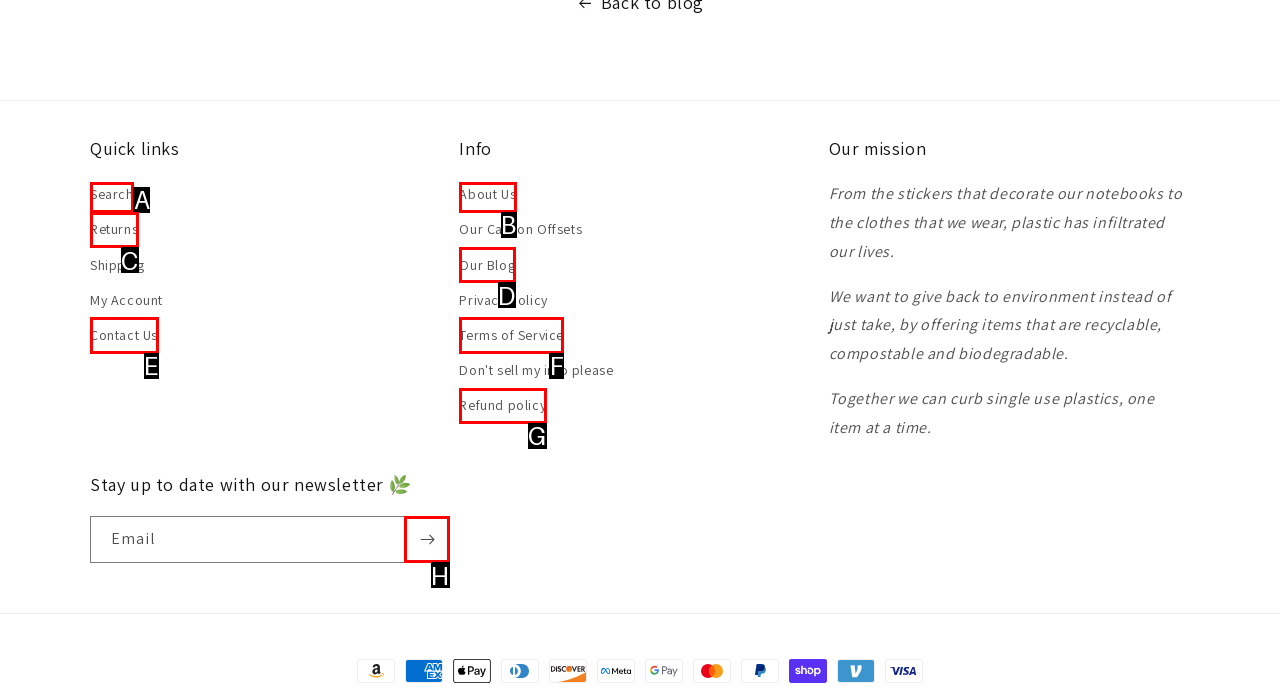Point out which HTML element you should click to fulfill the task: Subscribe to the newsletter.
Provide the option's letter from the given choices.

H